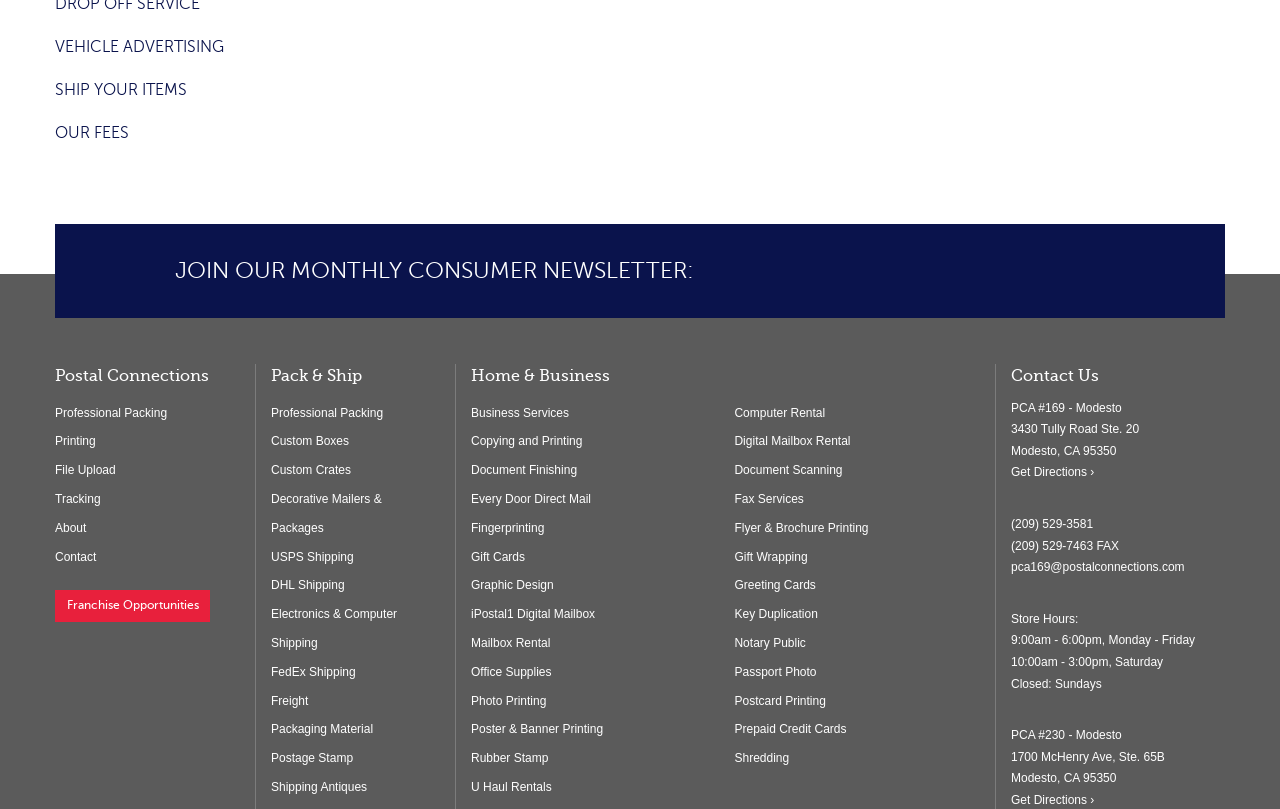Provide the bounding box for the UI element matching this description: "Flyer & Brochure Printing".

[0.574, 0.644, 0.679, 0.661]